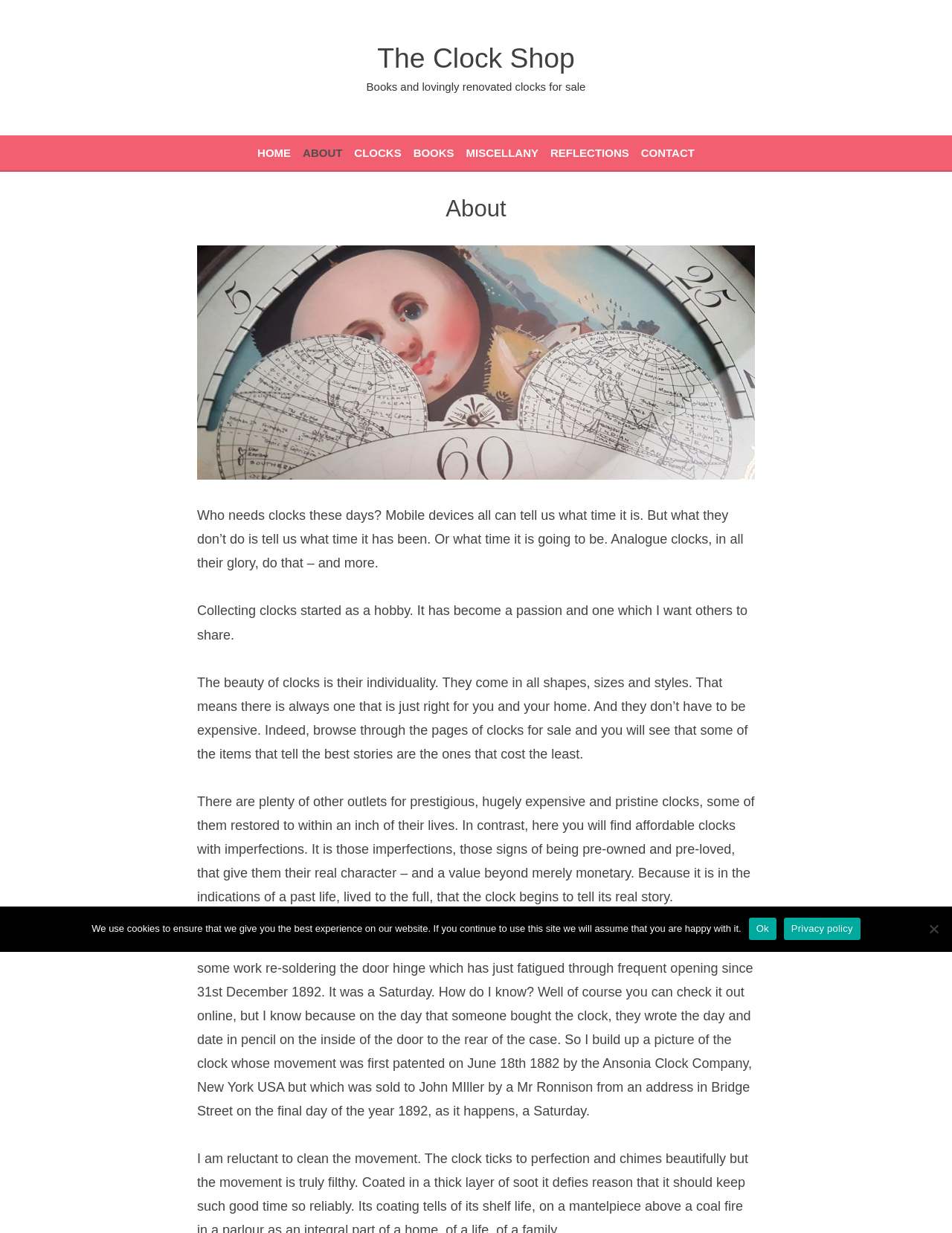Specify the bounding box coordinates of the area that needs to be clicked to achieve the following instruction: "Click the 'CONTACT' link".

[0.673, 0.11, 0.73, 0.138]